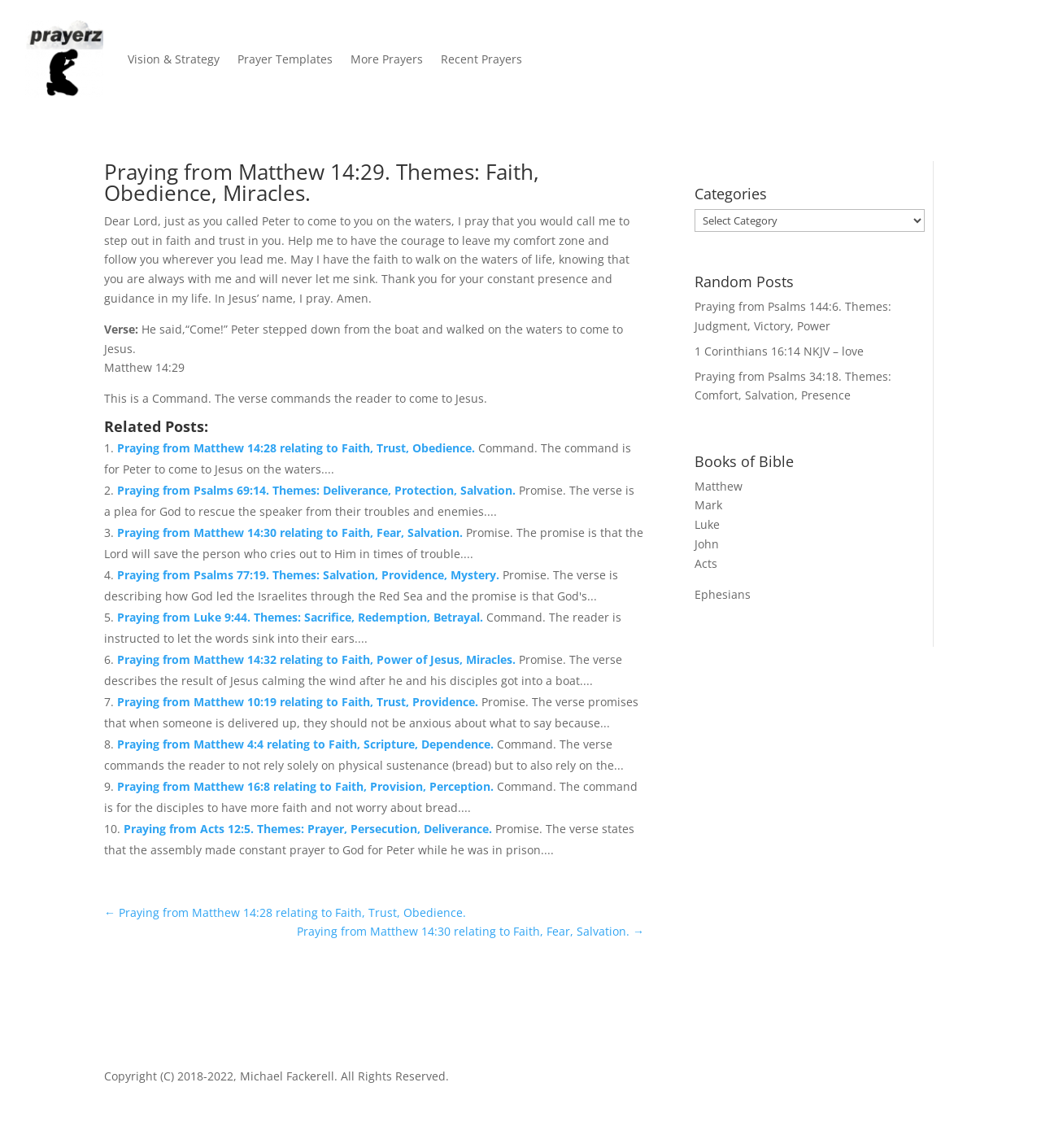Could you indicate the bounding box coordinates of the region to click in order to complete this instruction: "Select a category from the dropdown".

[0.667, 0.182, 0.888, 0.202]